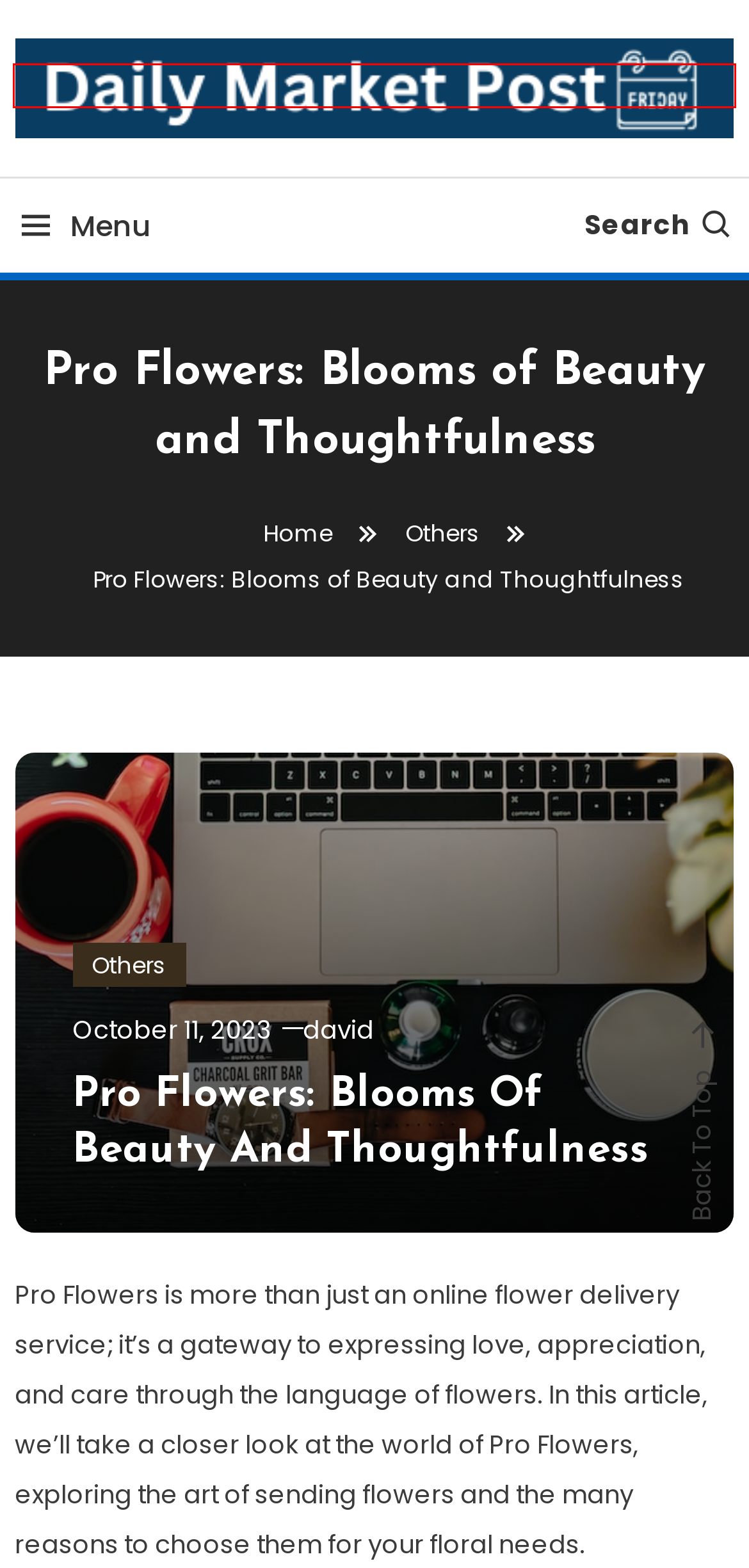Examine the screenshot of a webpage with a red rectangle bounding box. Select the most accurate webpage description that matches the new webpage after clicking the element within the bounding box. Here are the candidates:
A. david - Daily Market Post
B. Software - Daily Market Post
C. Why Jojoy Stumble Guys is the Perfect Game for Friends and Family - Daily Market Post
D. Why xfu.126 is the Ultimate Tool for Streamlining Your Workflow - Daily Market Post
E. How to - Daily Market Post
F. Daily Market Post - Business, Marketing, Tech and more
G. News - Daily Market Post
H. Others - Daily Market Post

F